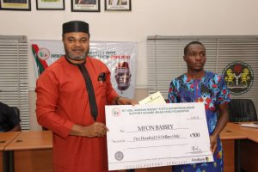Using the information from the screenshot, answer the following question thoroughly:
What is the purpose of the event?

The event appears to be focused on empowering individuals and boosting local entrepreneurship, as indicated by the ceremonial setting and the presentation of a large check, which suggests financial support or a scholarship award, aligning with initiatives aimed at community development.